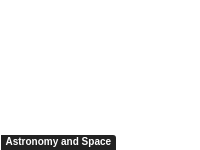What type of content is presented in this section?
Give a detailed response to the question by analyzing the screenshot.

This webpage section presents articles and discoveries related to Astronomy and Space, including research findings and updates on space missions, to provide readers with the latest information in the field.